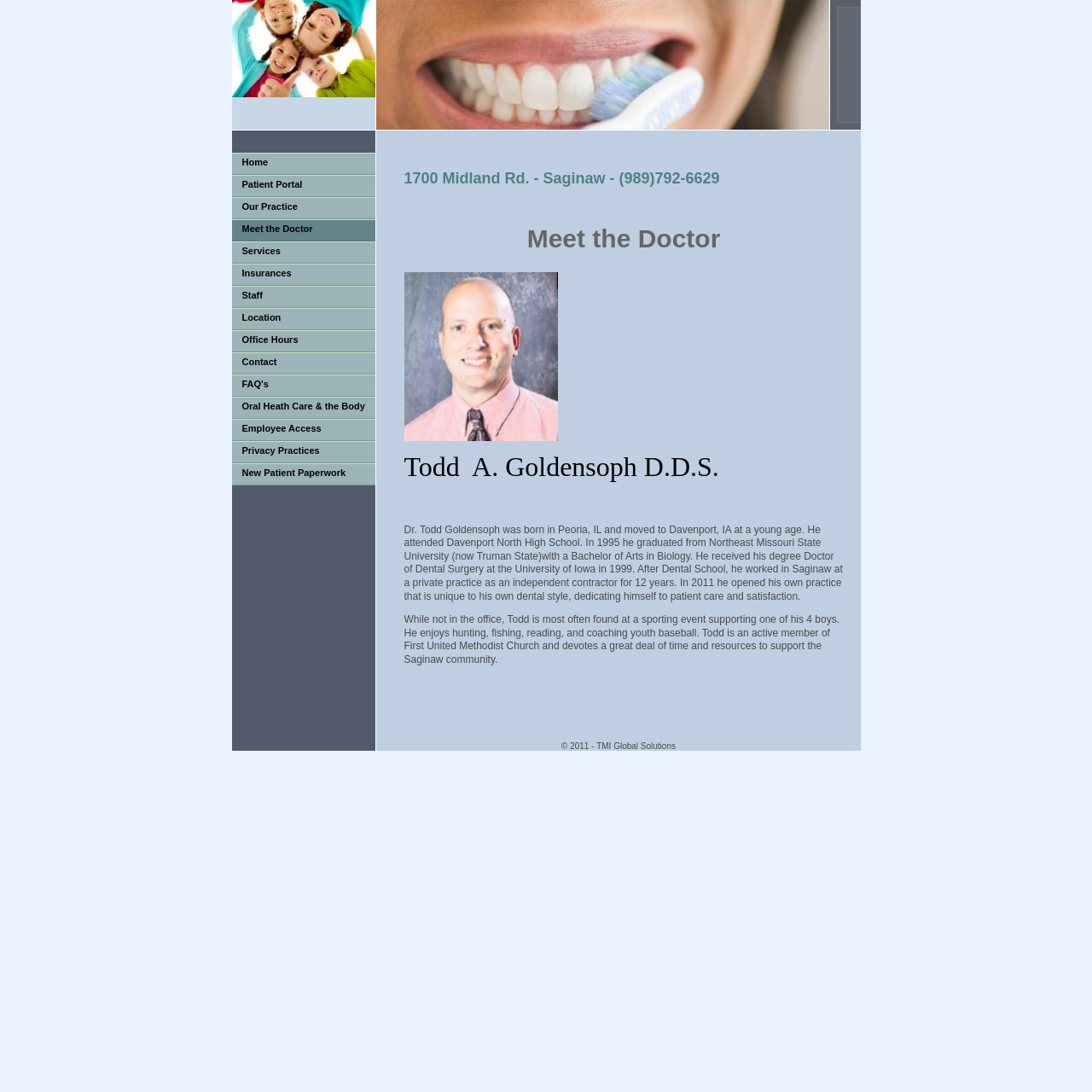Locate the bounding box coordinates of the clickable part needed for the task: "Click on the Home link".

[0.212, 0.14, 0.343, 0.16]